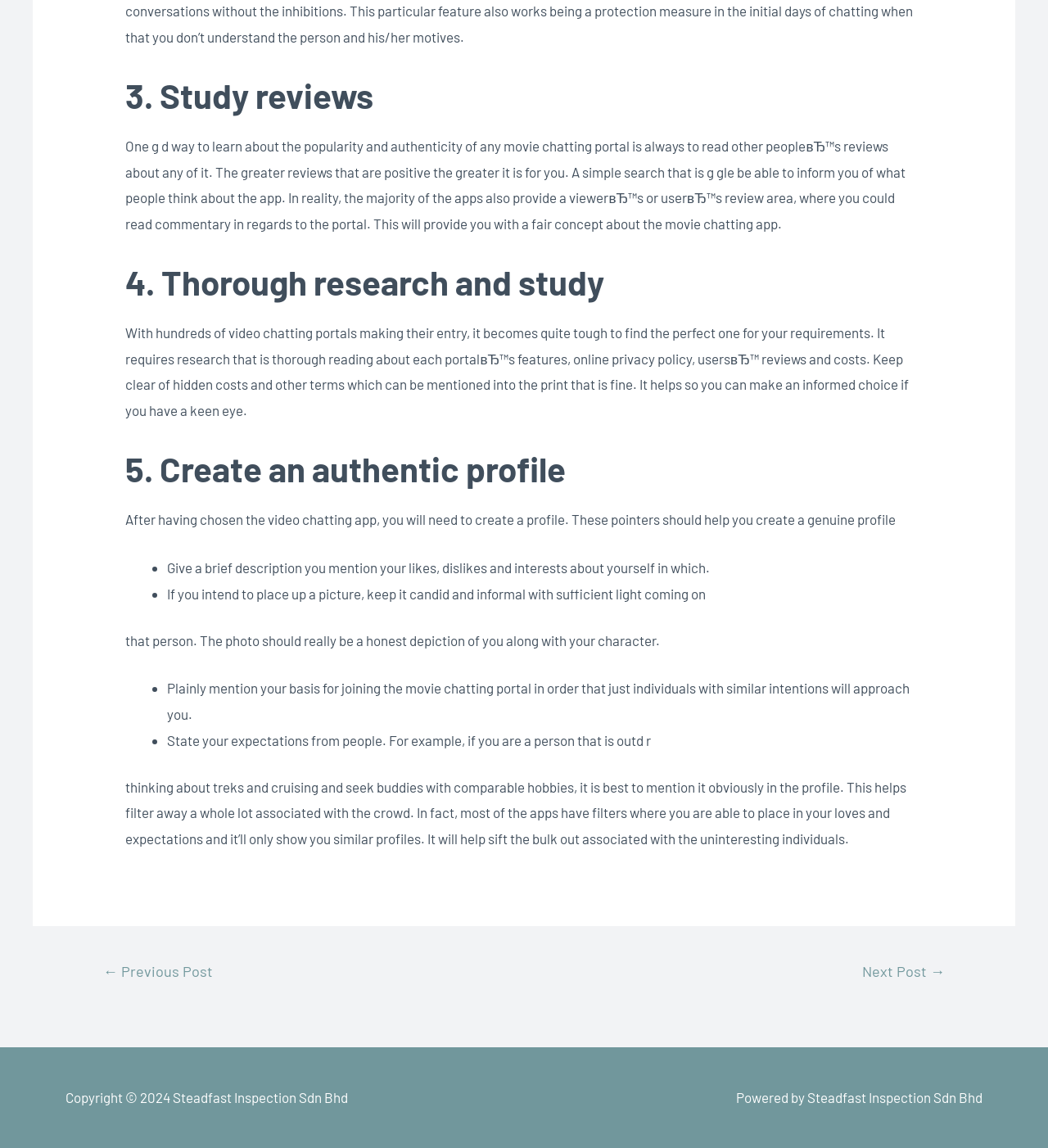Please answer the following query using a single word or phrase: 
Why is it important to mention expectations from people on a video chatting portal?

To filter out unwanted individuals